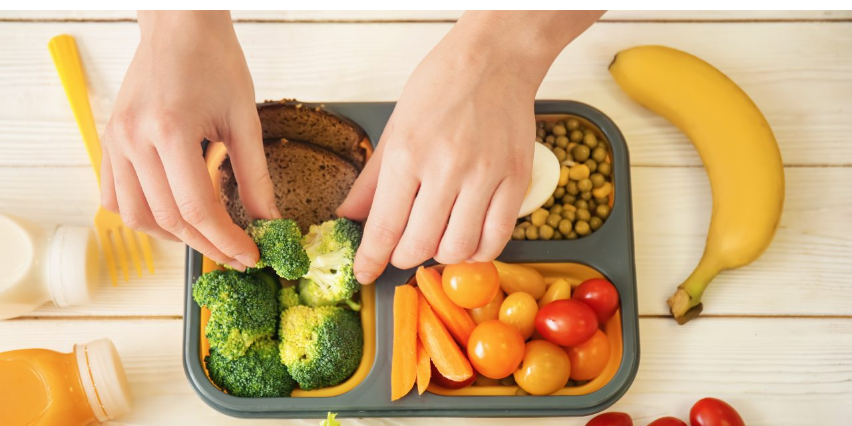What is the surface material of the backdrop in the image? Using the information from the screenshot, answer with a single word or phrase.

Wooden